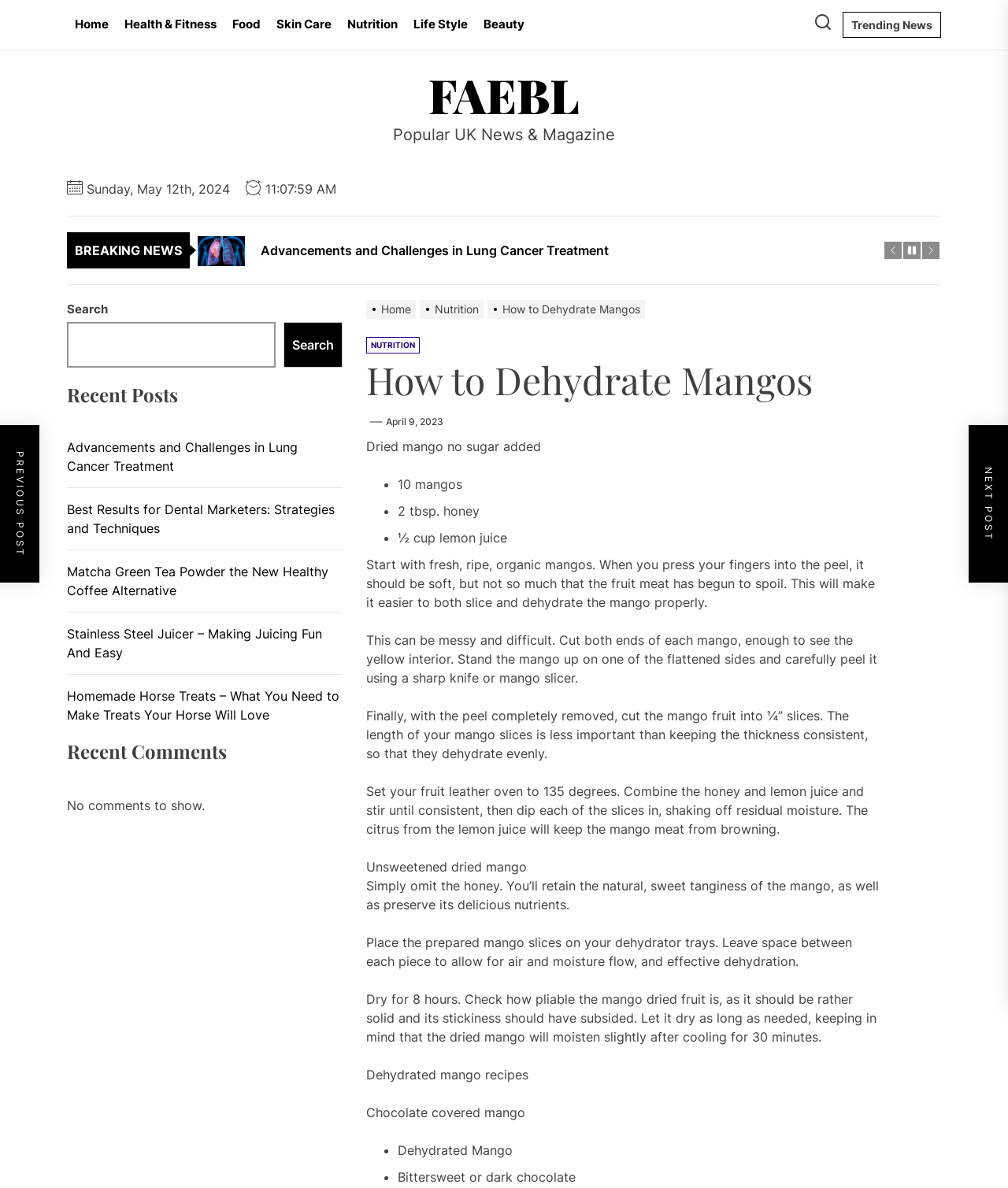Locate the bounding box coordinates of the element that should be clicked to execute the following instruction: "Click on the 'Nutrition' link".

[0.416, 0.254, 0.484, 0.265]